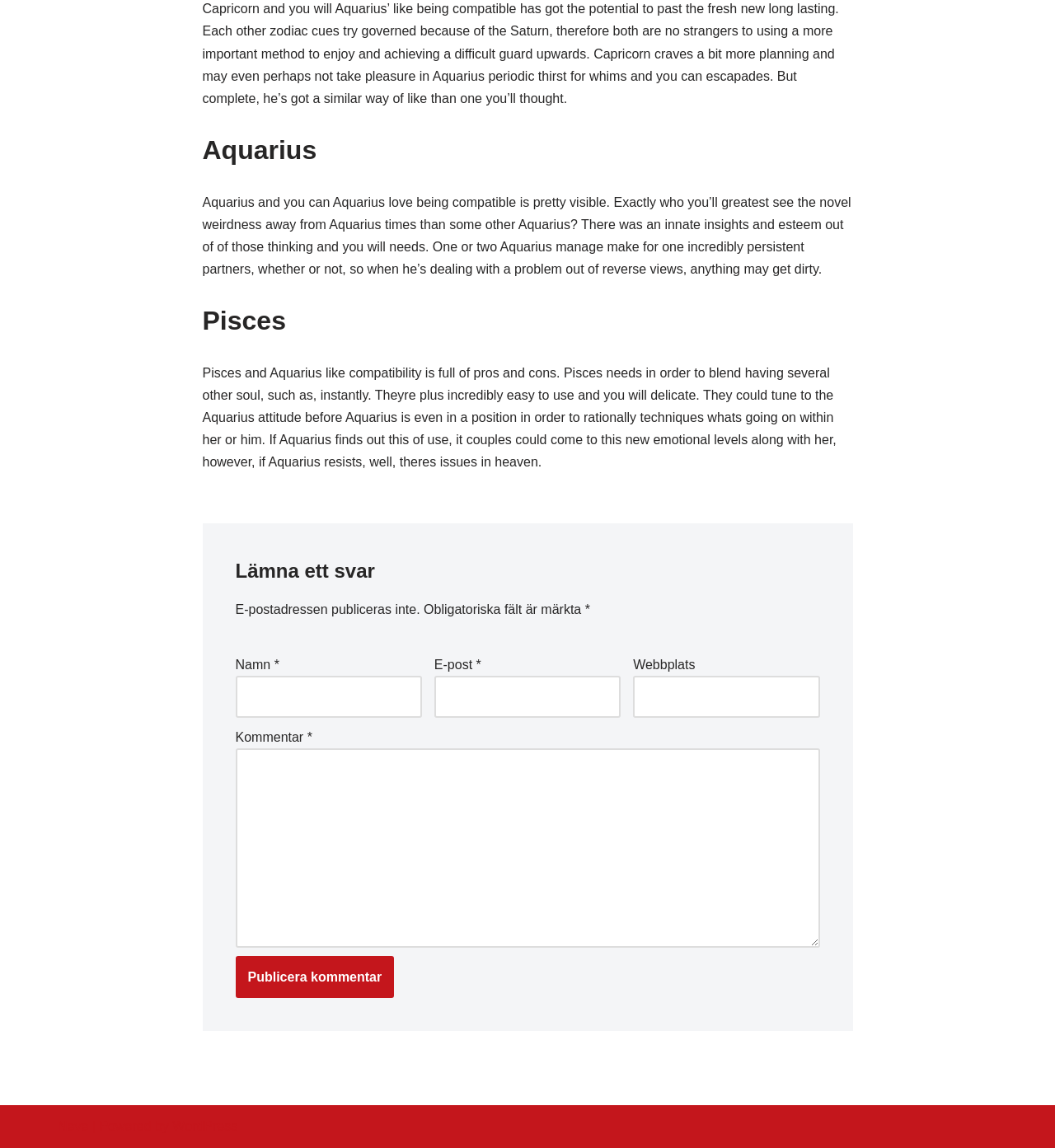Respond to the following question with a brief word or phrase:
What is the name of the platform that powers this website?

WordPress